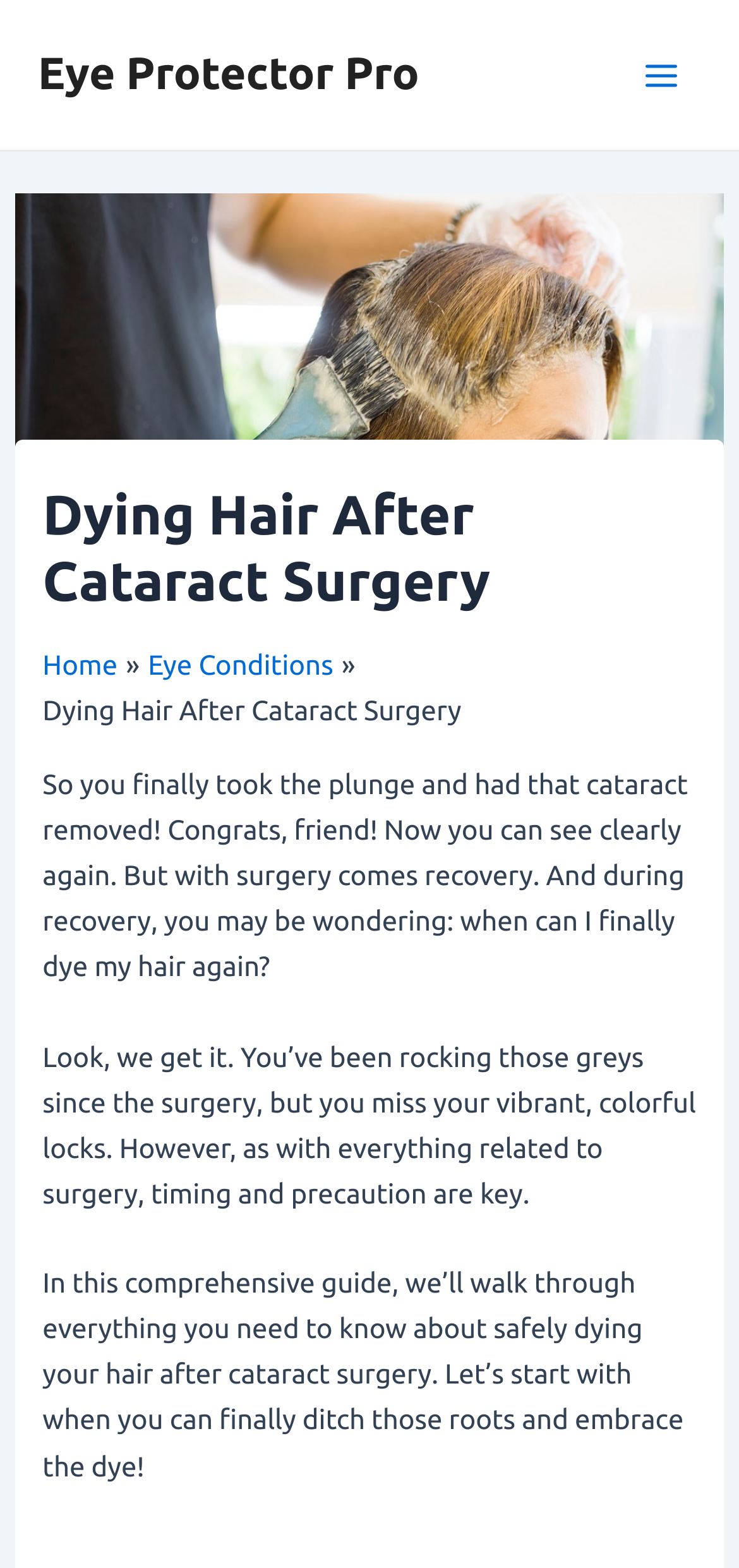Given the description "Eye Protector Pro", determine the bounding box of the corresponding UI element.

[0.051, 0.032, 0.567, 0.063]